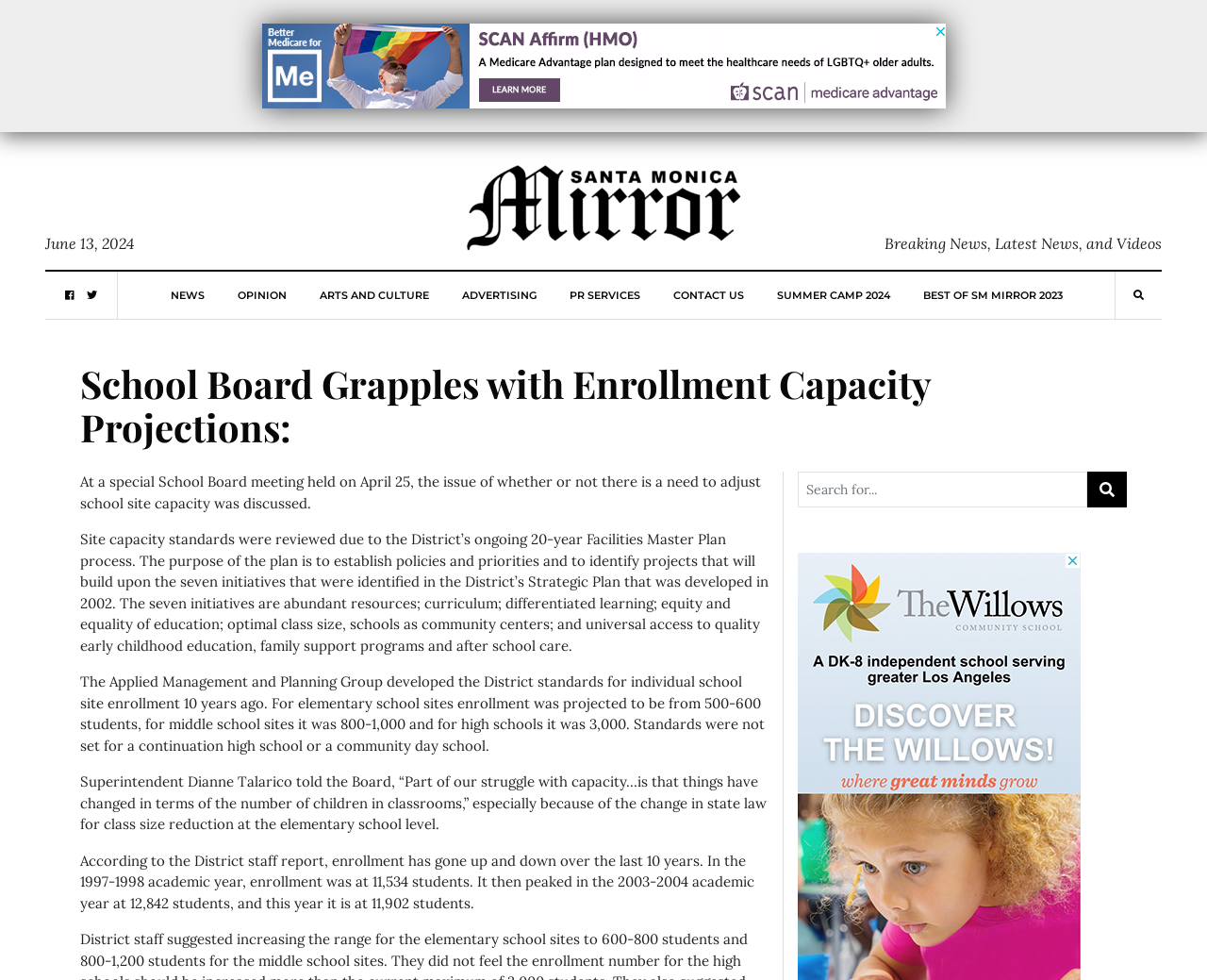Please locate and retrieve the main header text of the webpage.

School Board Grapples with Enrollment Capacity Projections: